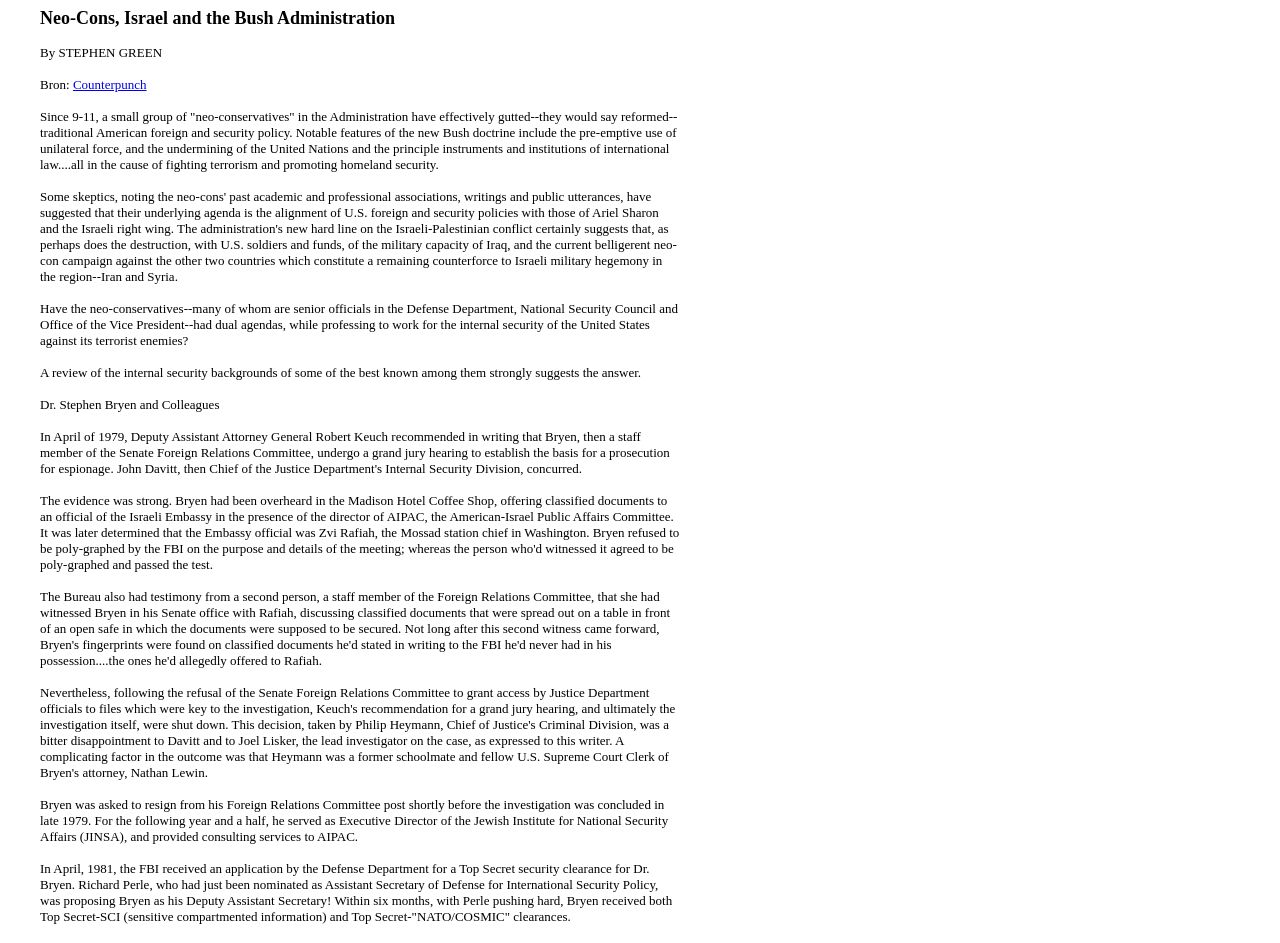Extract the bounding box coordinates of the UI element described by: "Counterpunch". The coordinates should include four float numbers ranging from 0 to 1, e.g., [left, top, right, bottom].

[0.057, 0.082, 0.114, 0.098]